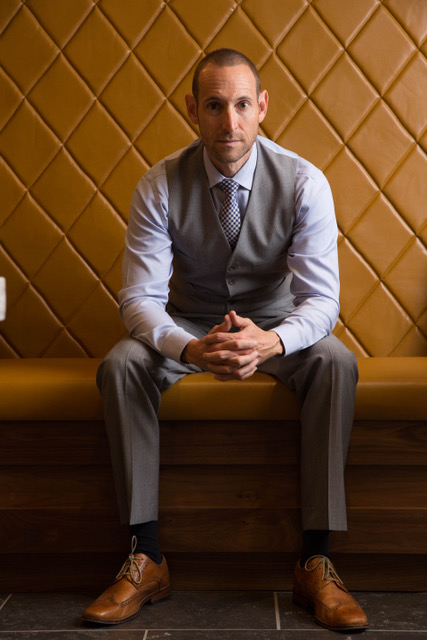Describe the important features and context of the image with as much detail as possible.

In this striking image, Jonathan Negretti, the Principal of Negretti & Associates, is depicted sitting elegantly against a stylish backdrop. Dressed in a sharp gray vest and matching trousers, he exudes professionalism and confidence. His crisp white shirt and patterned tie add a touch of sophistication to his outfit. Jonathan's hands are clasped together in front of him, suggesting both poise and readiness. The rich, quilted tan seating behind him contrasts beautifully with his attire, enhancing the overall composition of the photograph. This image accompanies a feature in Arizona Foothills Magazine, where Jonathan discusses his career, personal inspirations, and his rigorous training for the World Marathon Challenge.